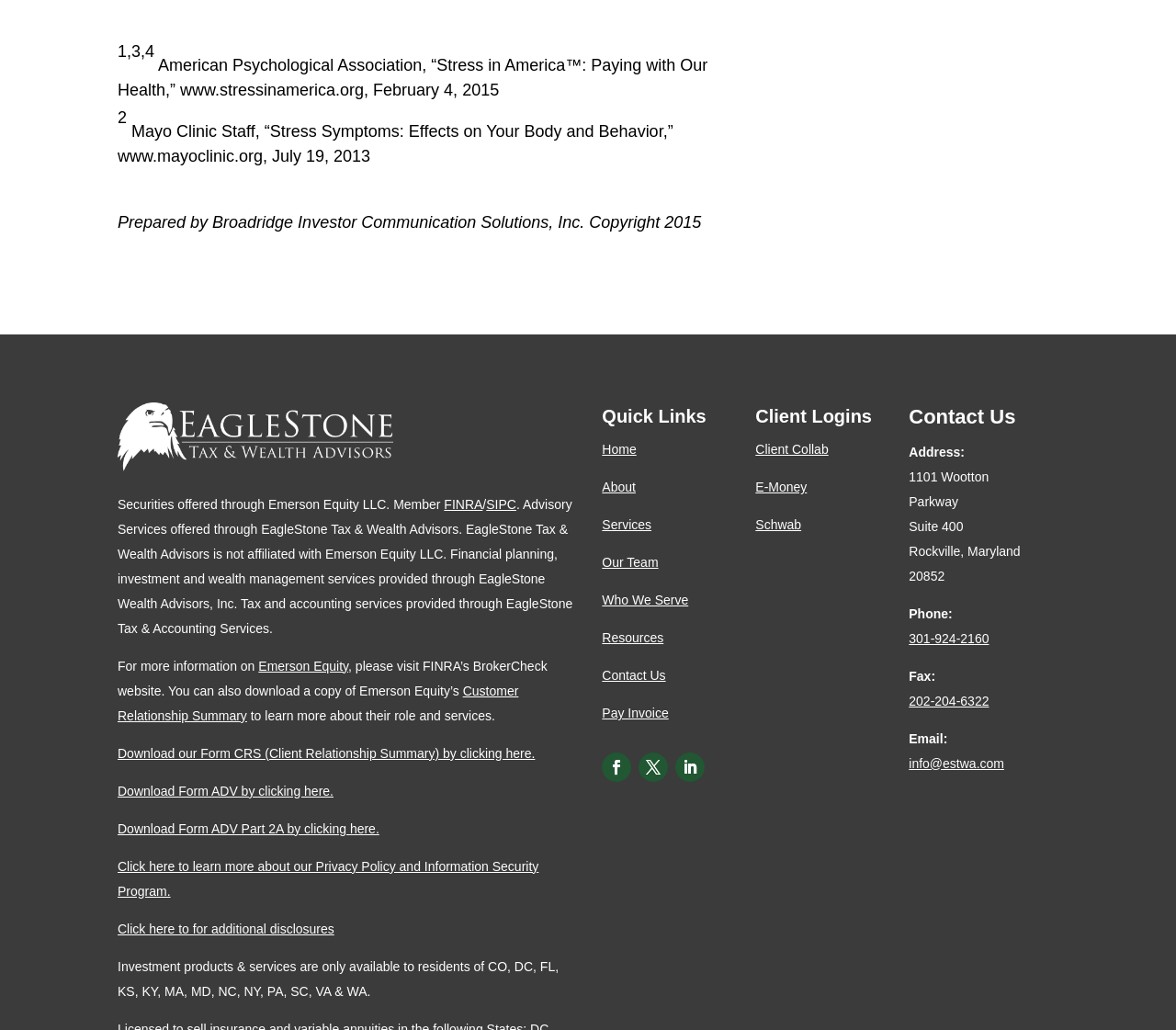Give the bounding box coordinates for this UI element: "301-924-2160". The coordinates should be four float numbers between 0 and 1, arranged as [left, top, right, bottom].

[0.773, 0.612, 0.841, 0.627]